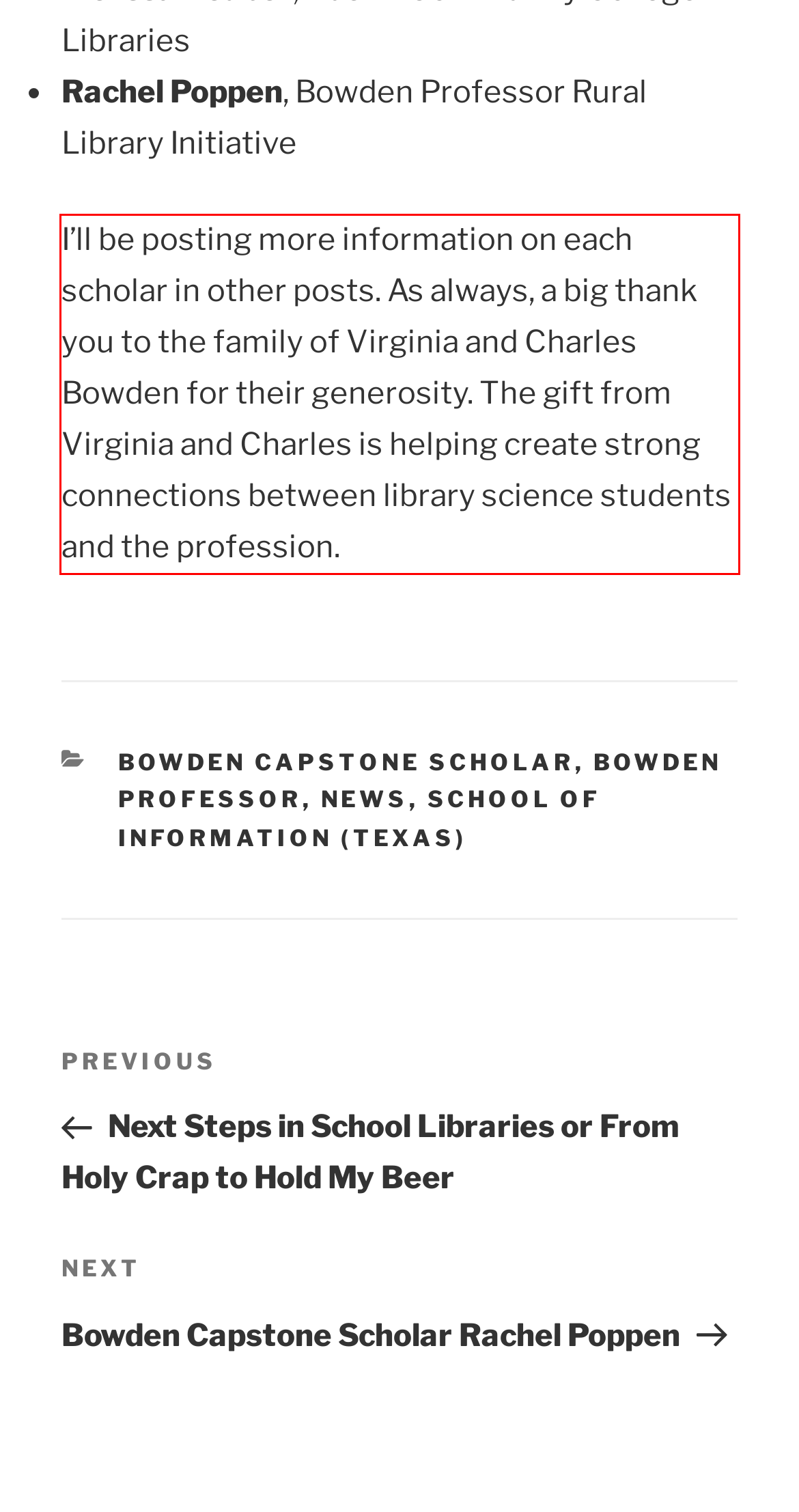Given a screenshot of a webpage, identify the red bounding box and perform OCR to recognize the text within that box.

I’ll be posting more information on each scholar in other posts. As always, a big thank you to the family of Virginia and Charles Bowden for their generosity. The gift from Virginia and Charles is helping create strong connections between library science students and the profession.